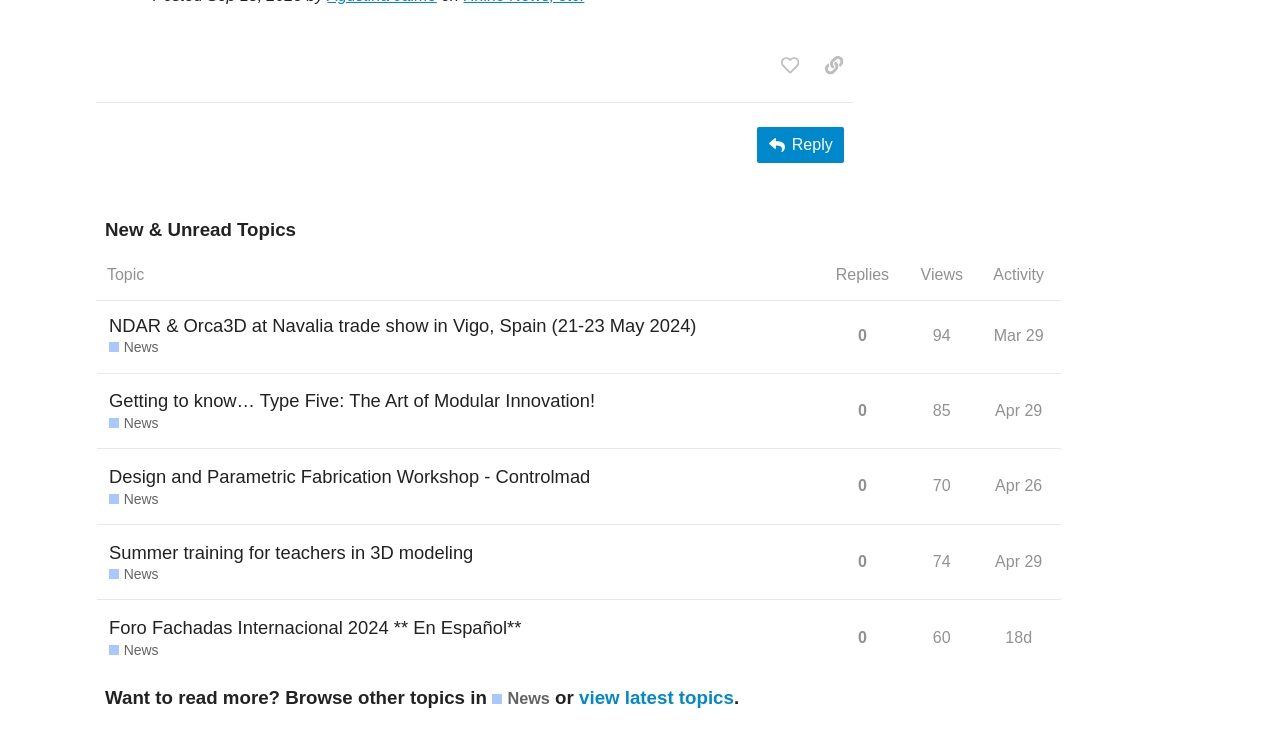Using the image as a reference, answer the following question in as much detail as possible:
What is the link text below the table?

I looked at the elements below the table and found a link element with the text 'News', which is a child of the heading element with the text 'Want to read more? Browse other topics in News or view latest topics.'